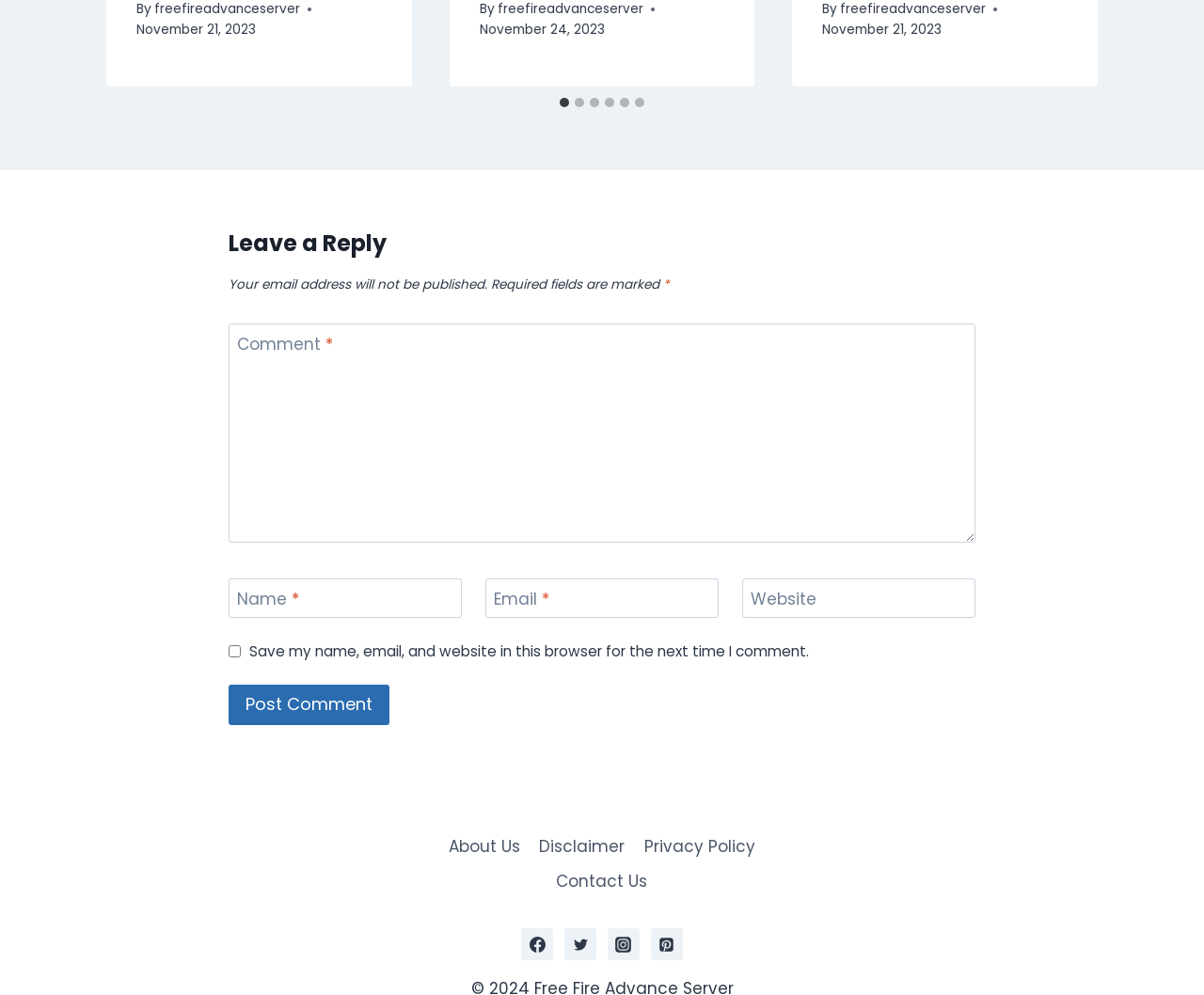Please specify the bounding box coordinates for the clickable region that will help you carry out the instruction: "Leave a comment".

[0.19, 0.325, 0.81, 0.546]